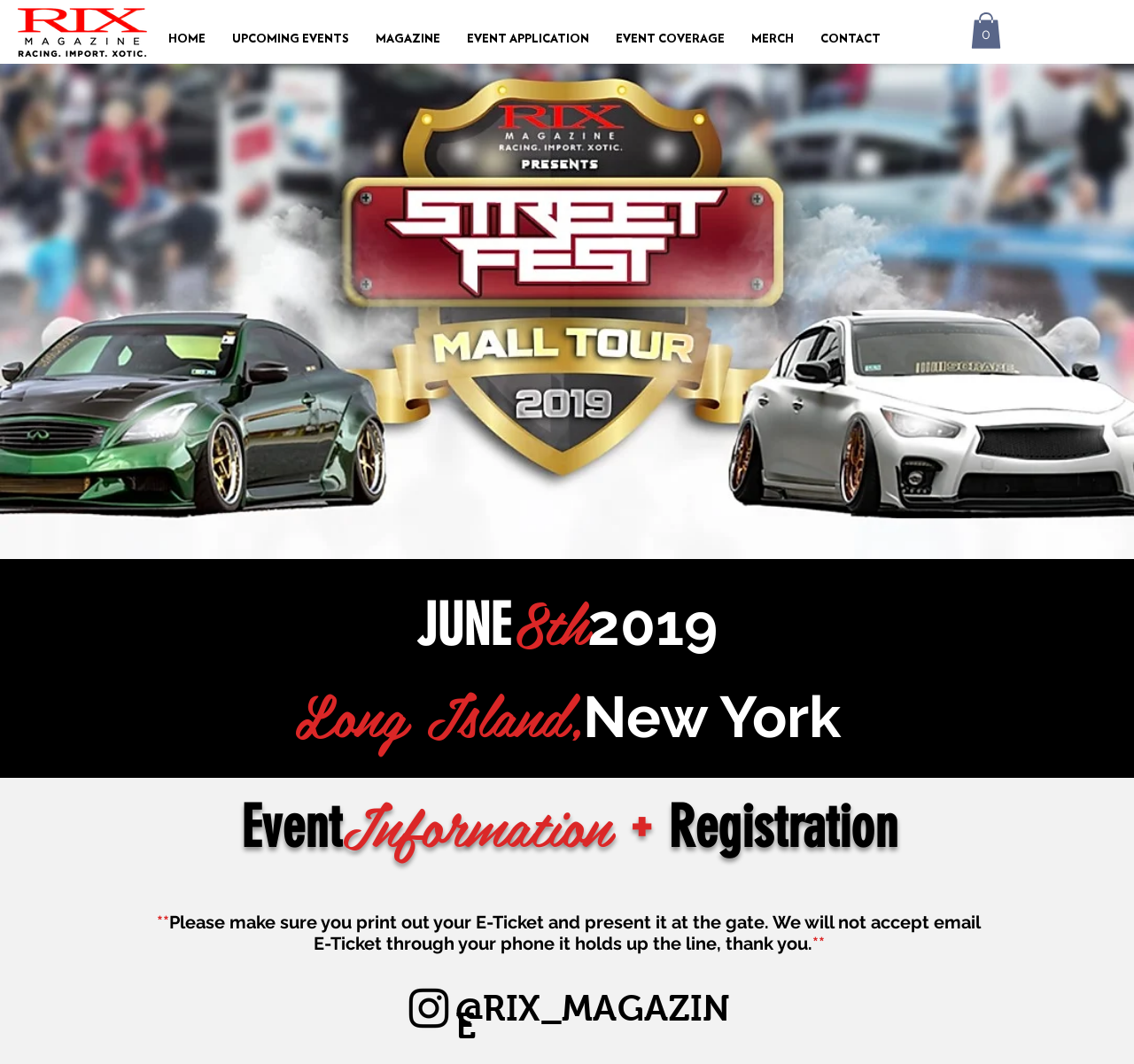Locate the bounding box coordinates of the clickable area needed to fulfill the instruction: "visit RIX Mag on Instagram".

[0.355, 0.922, 0.402, 0.972]